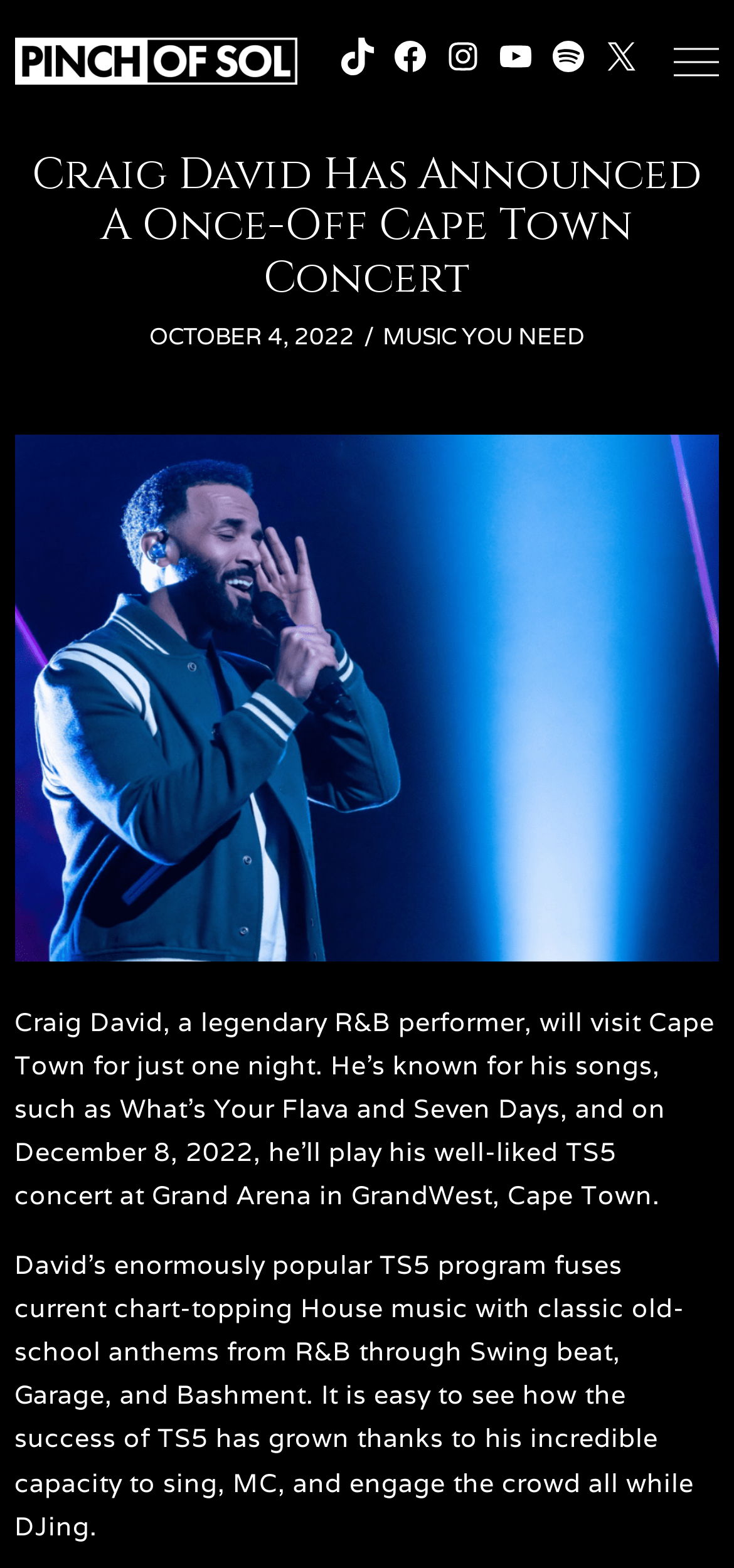When was the webpage posted?
Using the picture, provide a one-word or short phrase answer.

October 4, 2022